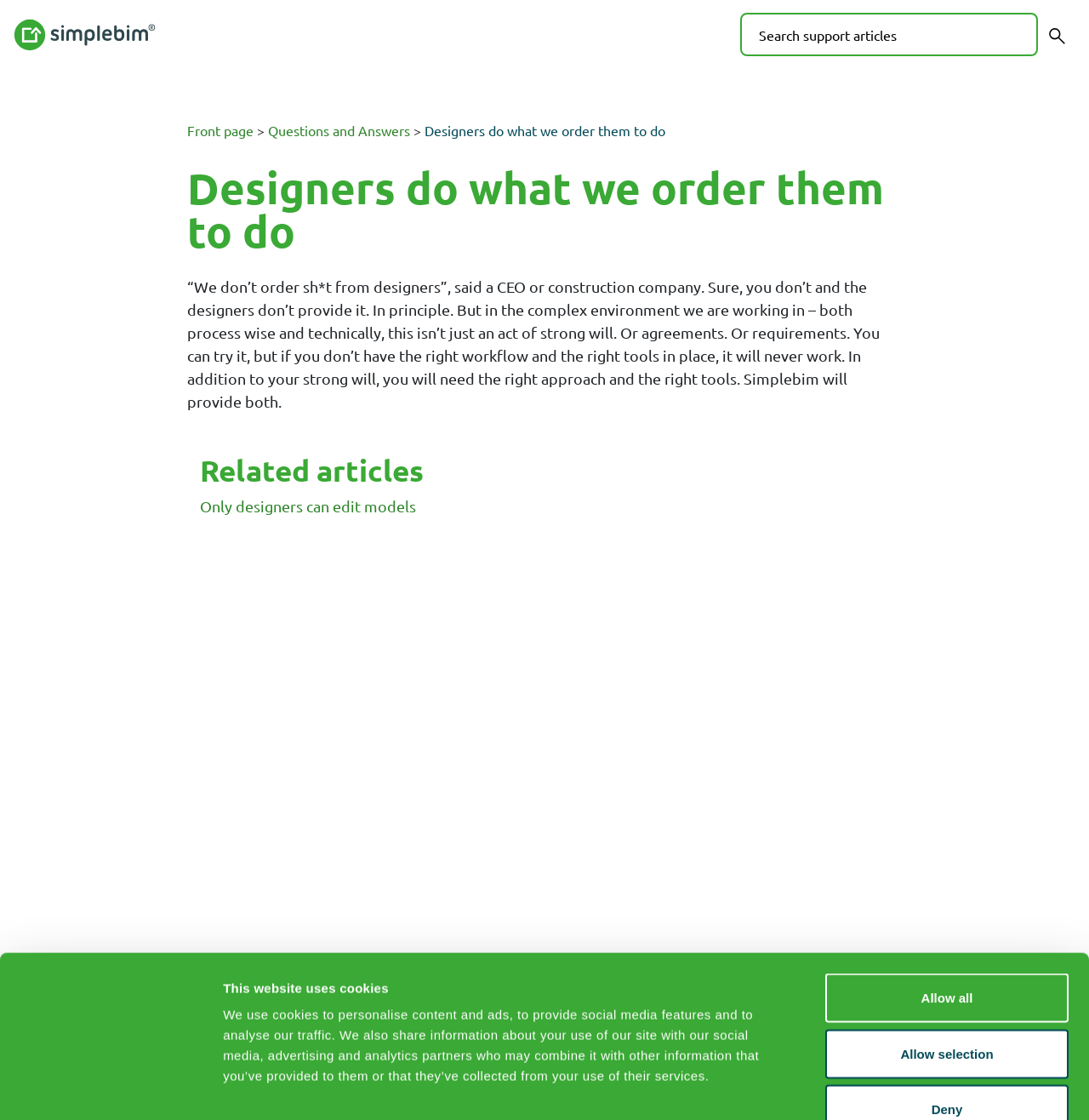Determine the bounding box coordinates of the clickable region to follow the instruction: "Go to the main page".

[0.012, 0.016, 0.191, 0.046]